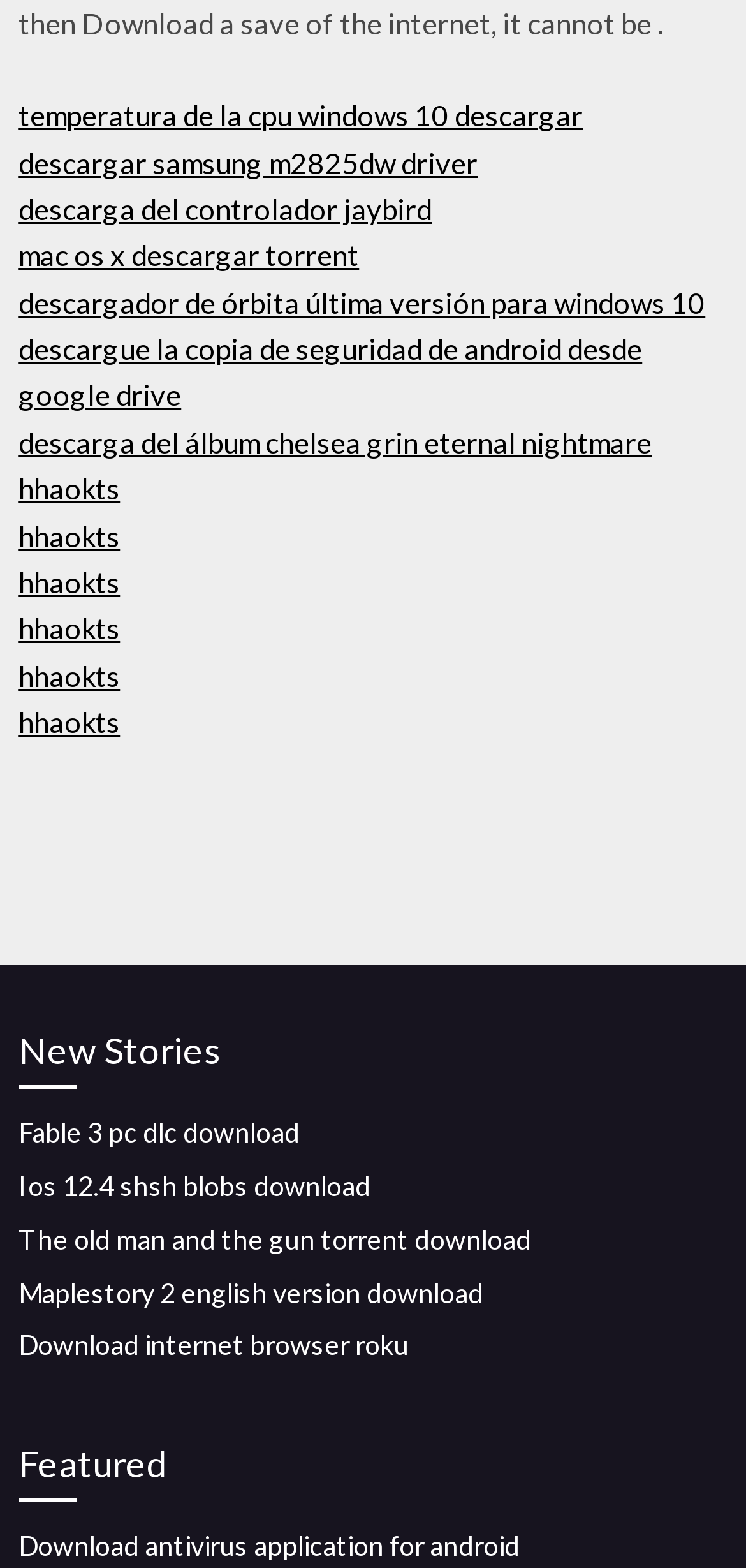What is the theme of the links under 'Featured'?
Look at the screenshot and respond with a single word or phrase.

Software and apps